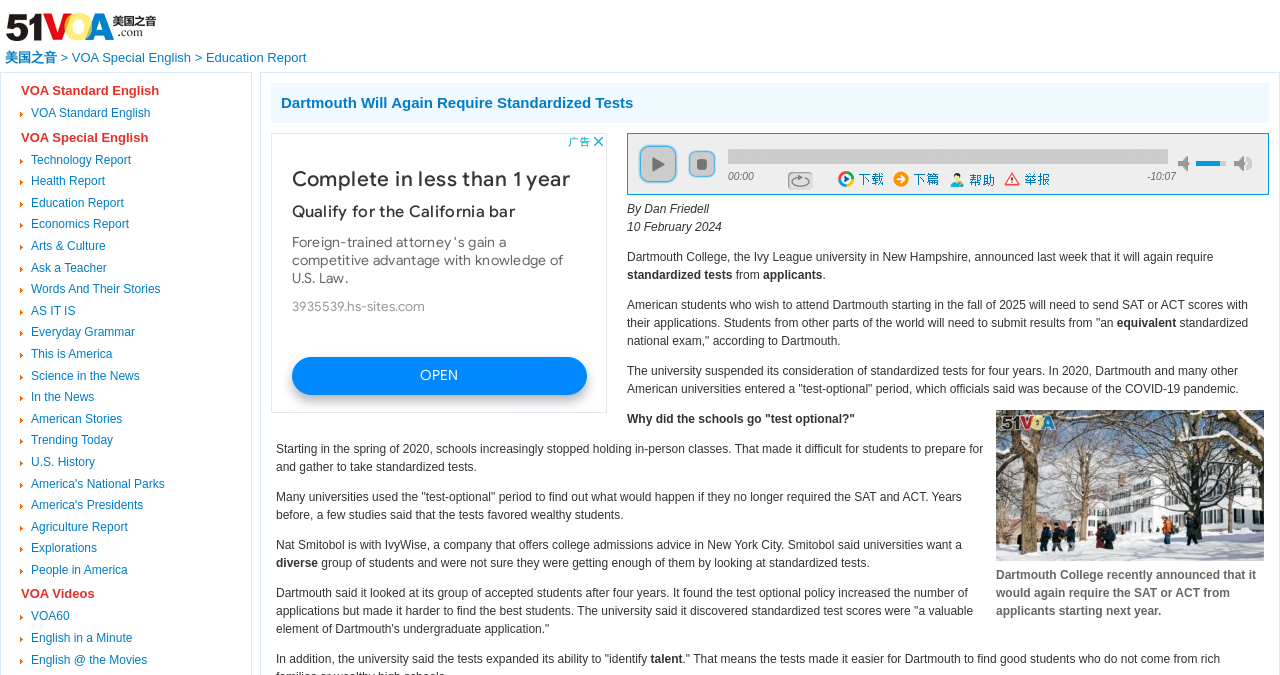Can you find the bounding box coordinates for the UI element given this description: "download the policy recommendations"? Provide the coordinates as four float numbers between 0 and 1: [left, top, right, bottom].

None